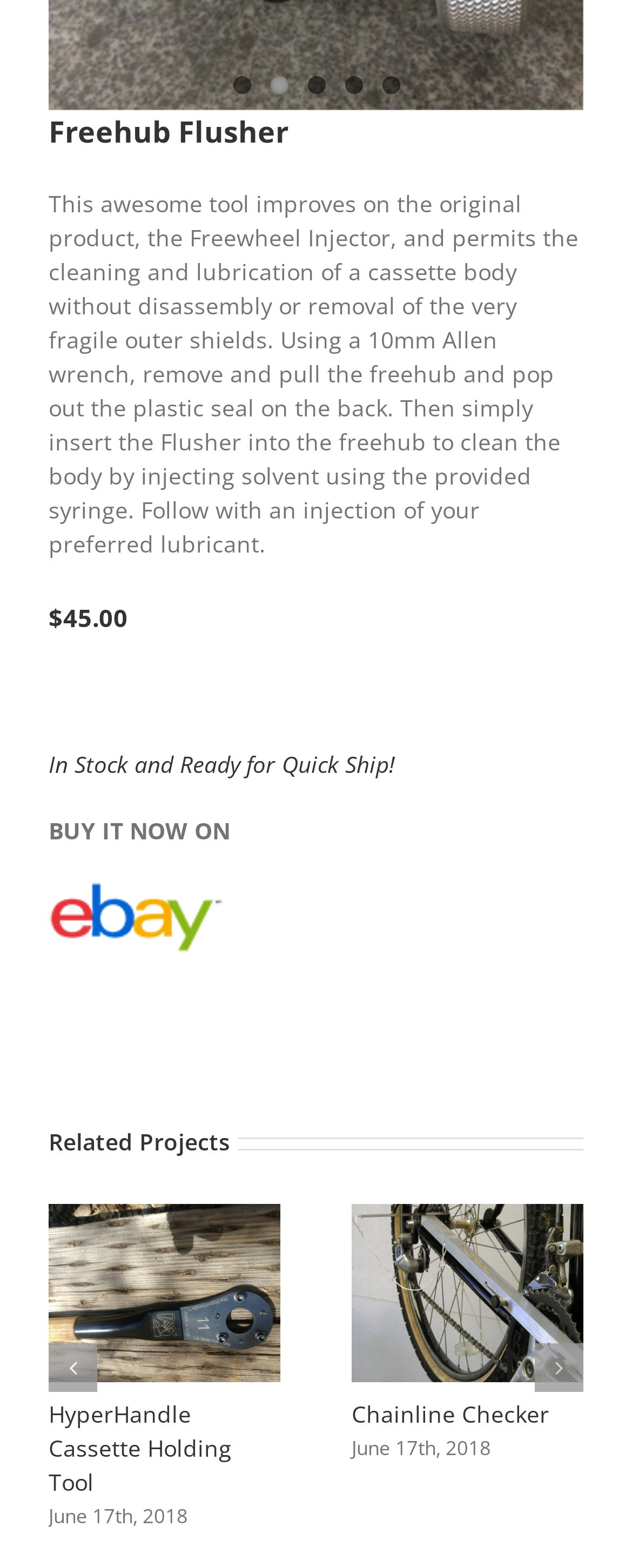Provide the bounding box coordinates for the UI element described in this sentence: "2". The coordinates should be four float values between 0 and 1, i.e., [left, top, right, bottom].

[0.427, 0.049, 0.455, 0.06]